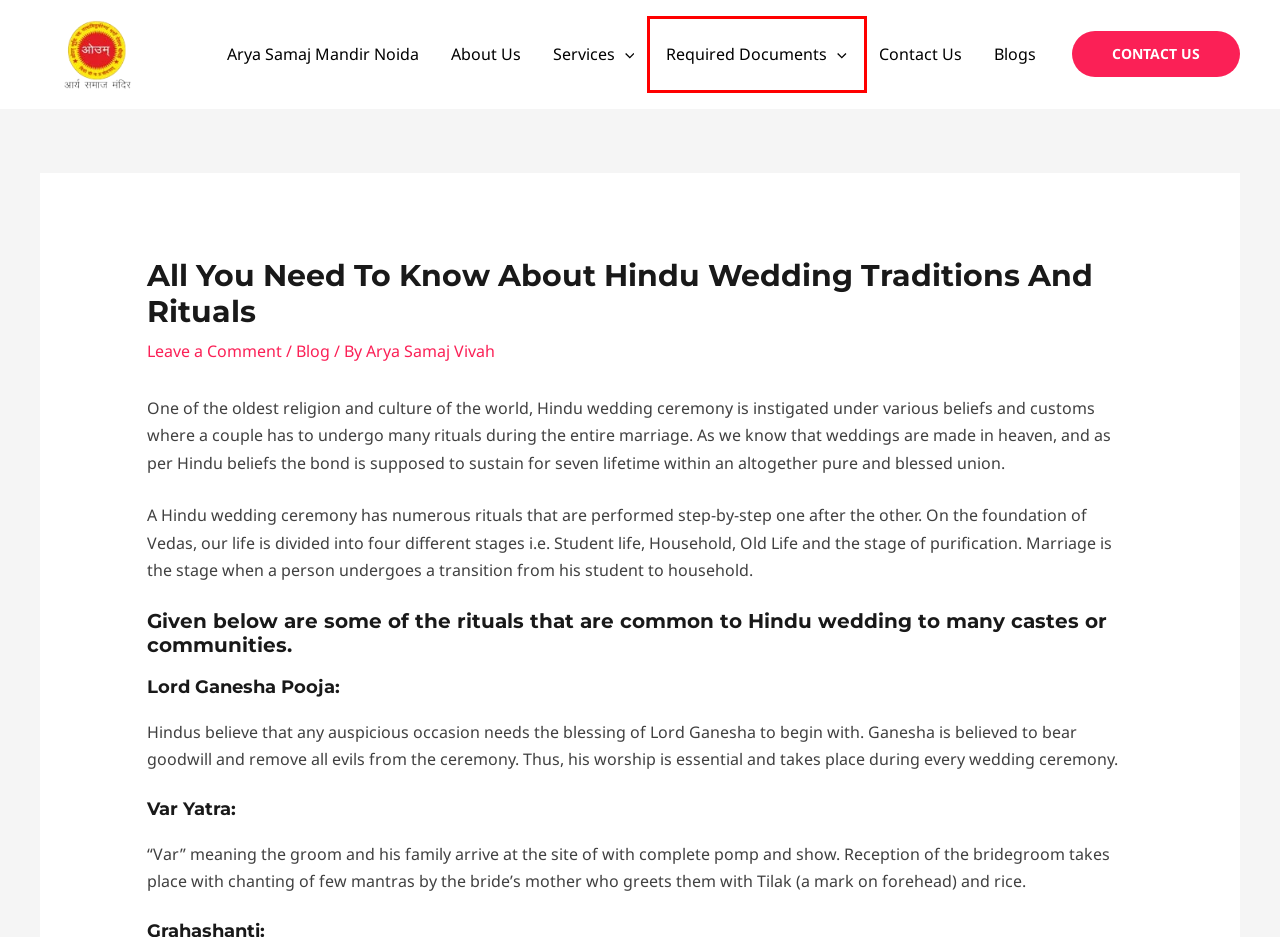Review the screenshot of a webpage containing a red bounding box around an element. Select the description that best matches the new webpage after clicking the highlighted element. The options are:
A. About Us
B. Blog - Arya Samaj Mandir Noida
C. Arya Samaj Mandir Noida - Call 8178686454 - @ Rs.1100
D. Blogs - Arya Samaj Mandir Noida
E. Contact Us
F. Services
G. Required Documents
H. Arya Samaj Vivah - Arya Samaj Mandir Noida

G